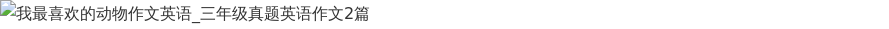Please give a one-word or short phrase response to the following question: 
Is the composition part of a broader educational resource?

Yes